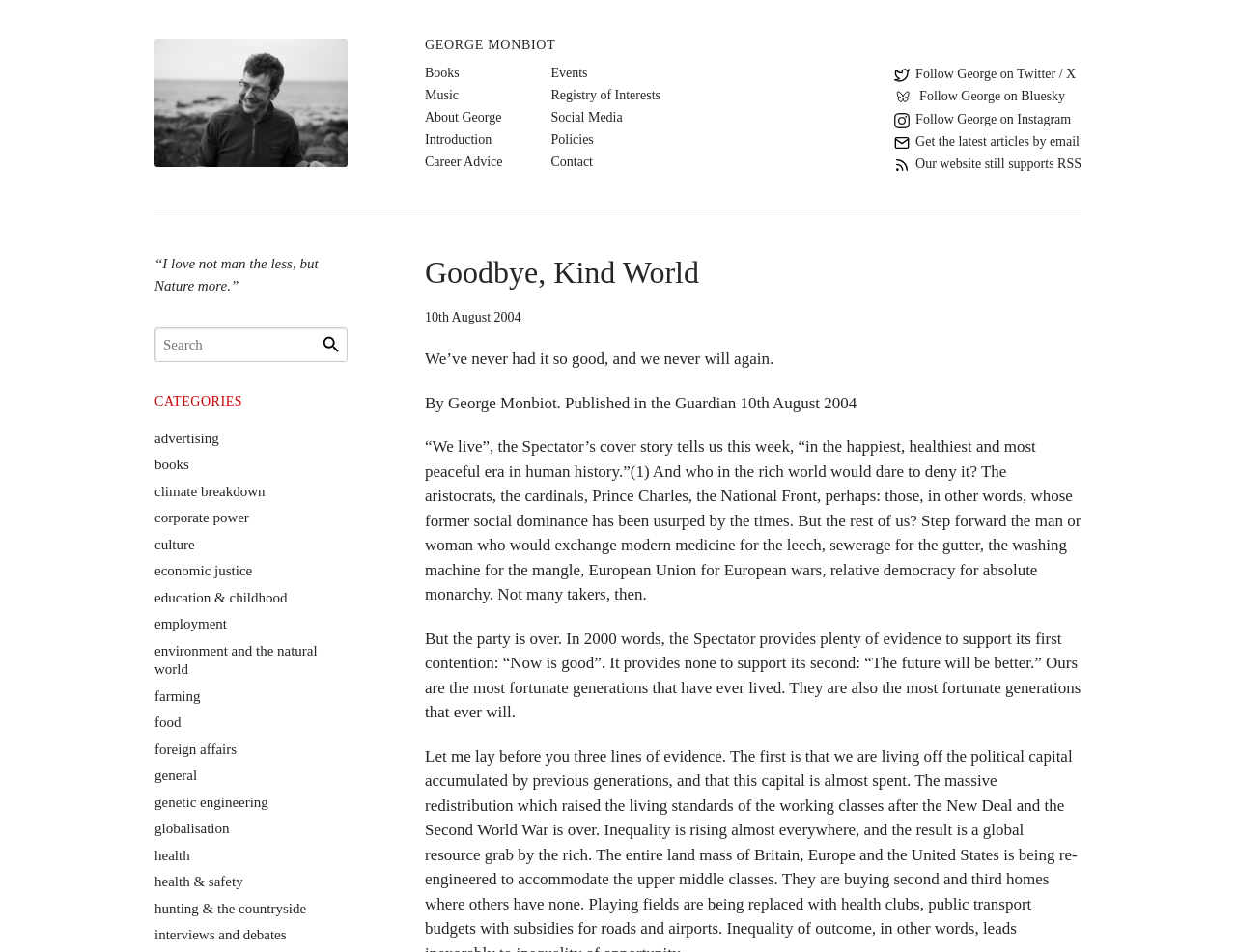Based on the element description: "Follow George on Bluesky", identify the bounding box coordinates for this UI element. The coordinates must be four float numbers between 0 and 1, listed as [left, top, right, bottom].

[0.724, 0.09, 0.862, 0.112]